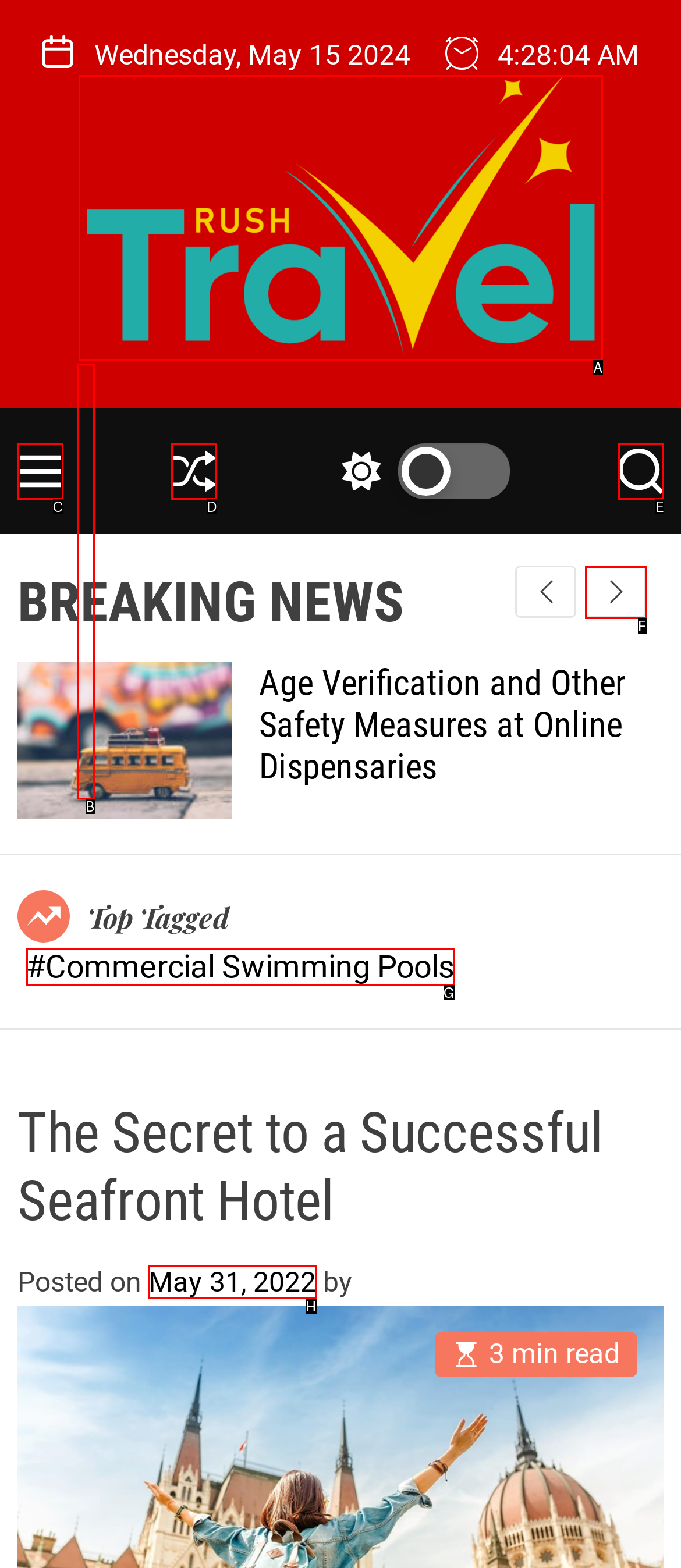Match the element description to one of the options: alt="Rush Travel"
Respond with the corresponding option's letter.

A